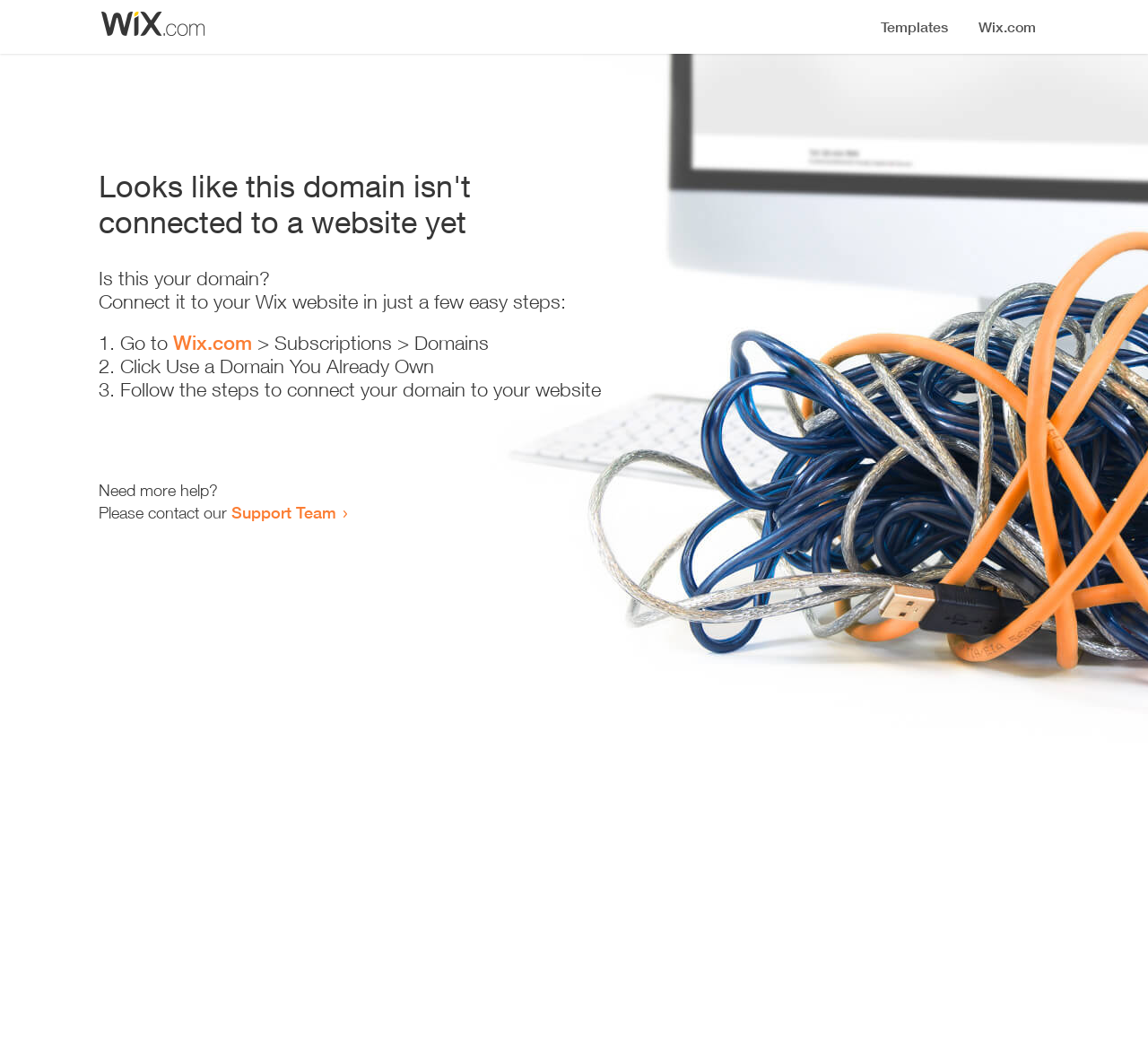Determine the main headline from the webpage and extract its text.

Looks like this domain isn't
connected to a website yet